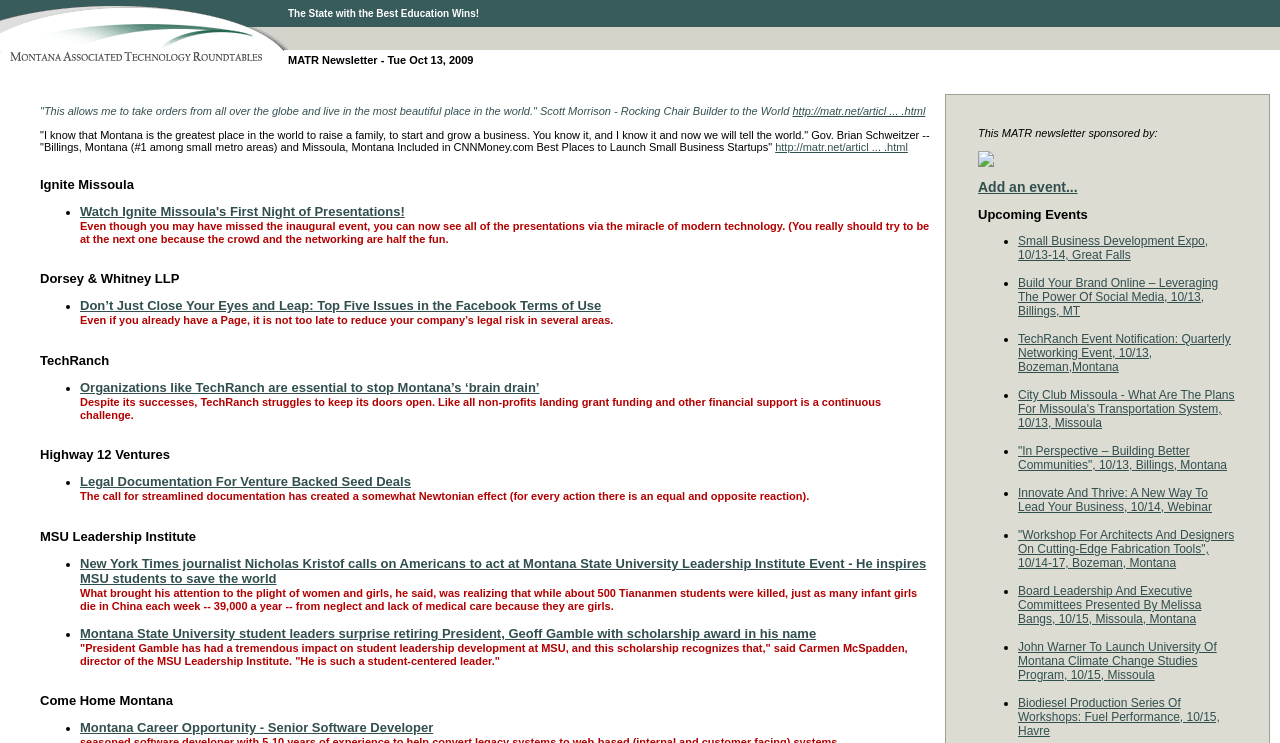Reply to the question with a single word or phrase:
What is the name of the company mentioned in the section about Facebook Terms of Use?

Dorsey & Whitney LLP